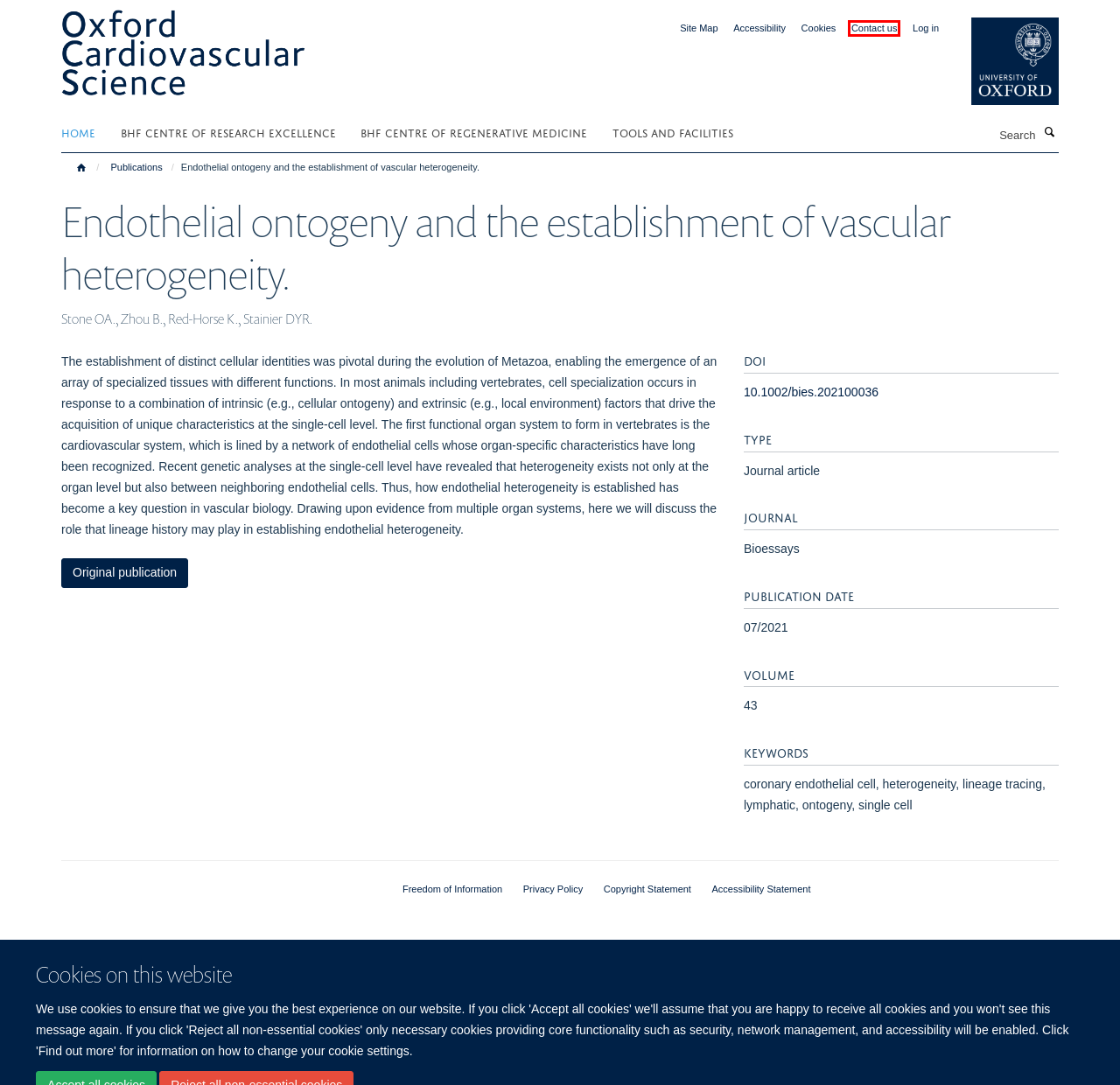With the provided screenshot showing a webpage and a red bounding box, determine which webpage description best fits the new page that appears after clicking the element inside the red box. Here are the options:
A. Data Privacy Notice — University of Oxford, Medical Sciences Division
B. Oxford Cardiovascular Science
C. BHF Centre of Regenerative Medicine homepage — Oxford Cardiovascular Science
D. Contact Us — Oxford Cardiovascular Science
E. Accessibility Statement — Oxford Cardiovascular Science
F. Tools & Facilities — Oxford Cardiovascular Science
G. University of Oxford
H. BHF CRE homepage — Oxford Cardiovascular Science

D